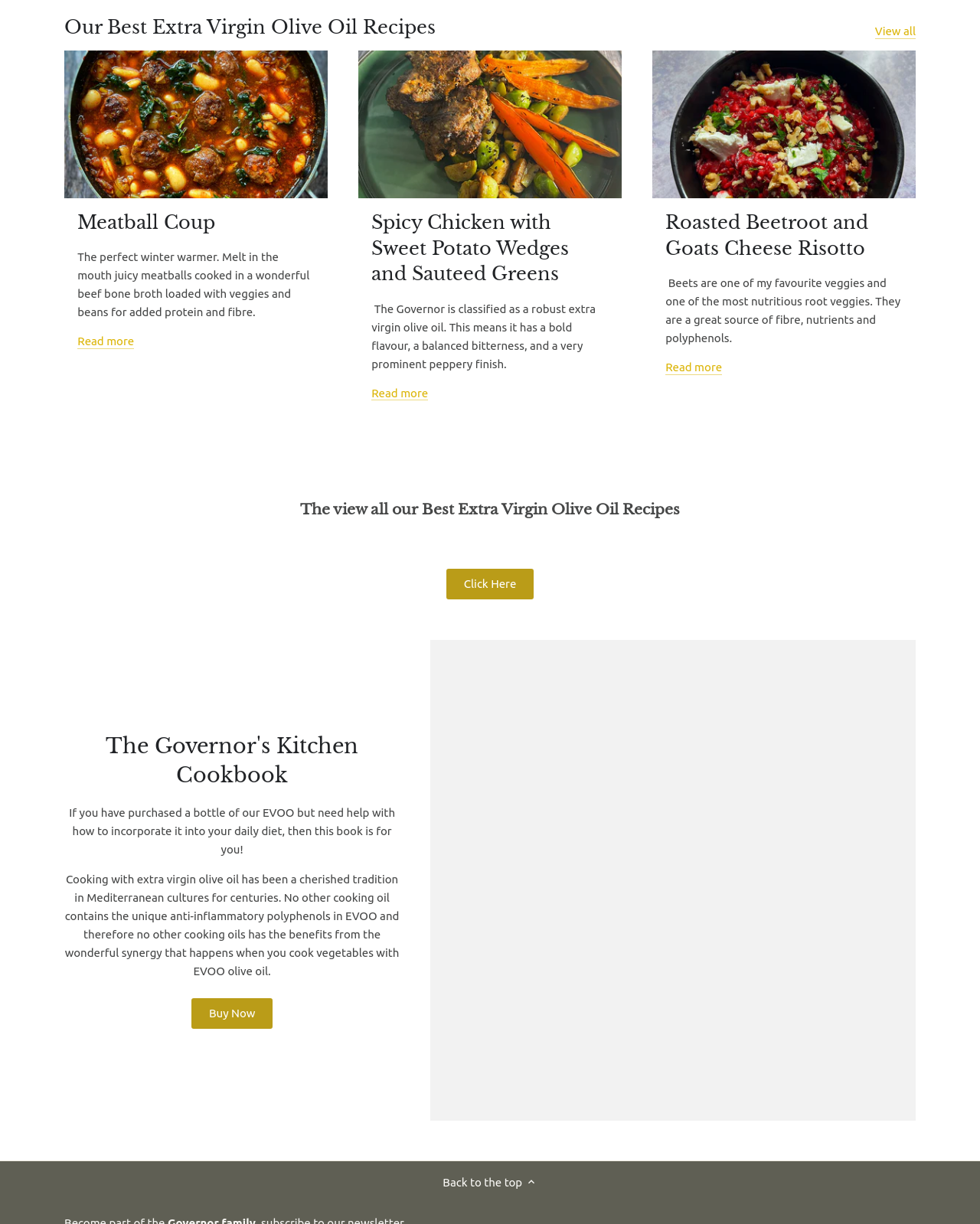What is the purpose of the cookbook mentioned on this webpage?
Please provide a comprehensive answer to the question based on the webpage screenshot.

According to the static text element, the cookbook is intended for people who have purchased a bottle of extra virgin olive oil but need help with incorporating it into their daily diet.